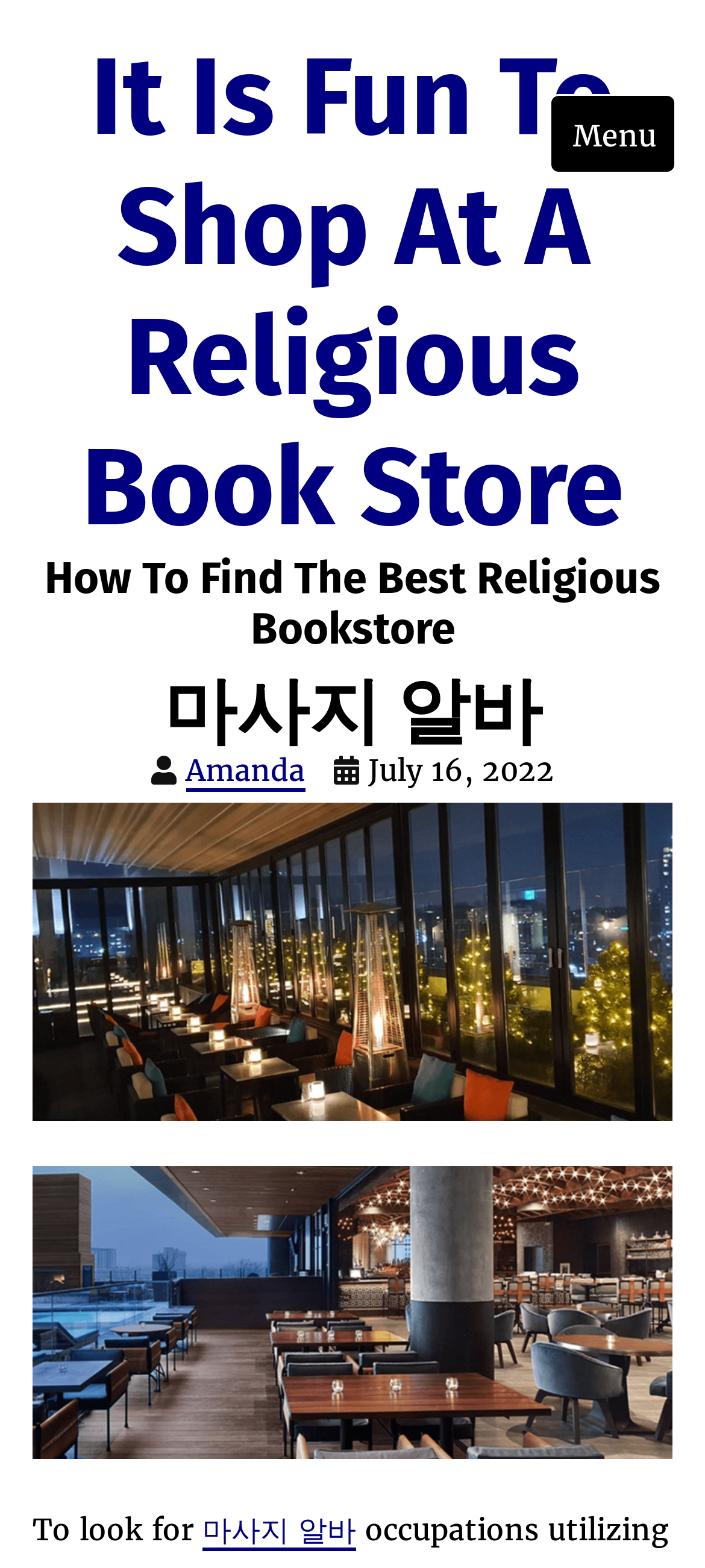Given the element description: "Amanda", predict the bounding box coordinates of the UI element it refers to, using four float numbers between 0 and 1, i.e., [left, top, right, bottom].

[0.263, 0.48, 0.432, 0.505]